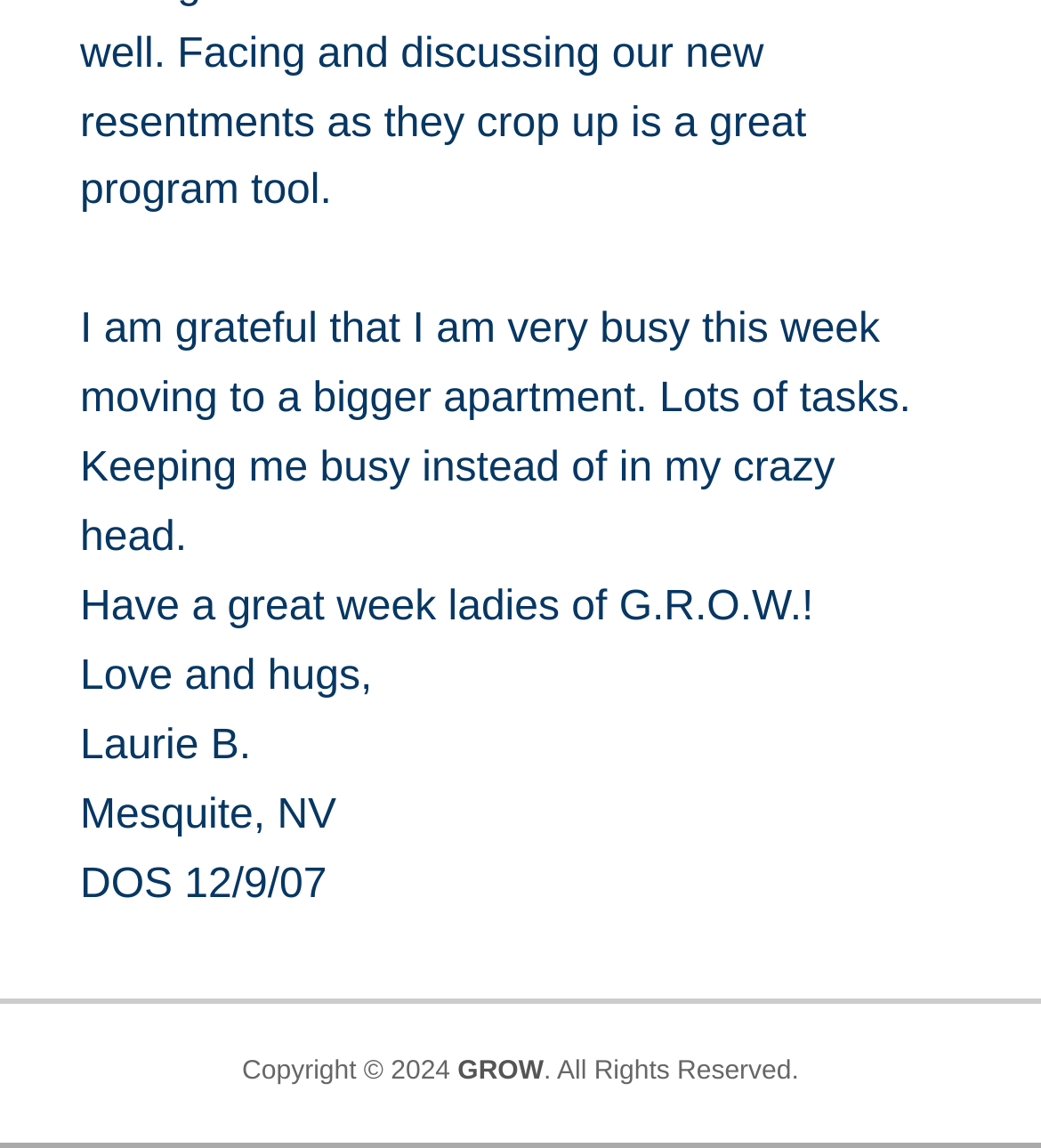What is the name of the group mentioned?
Based on the screenshot, provide a one-word or short-phrase response.

G.R.O.W.